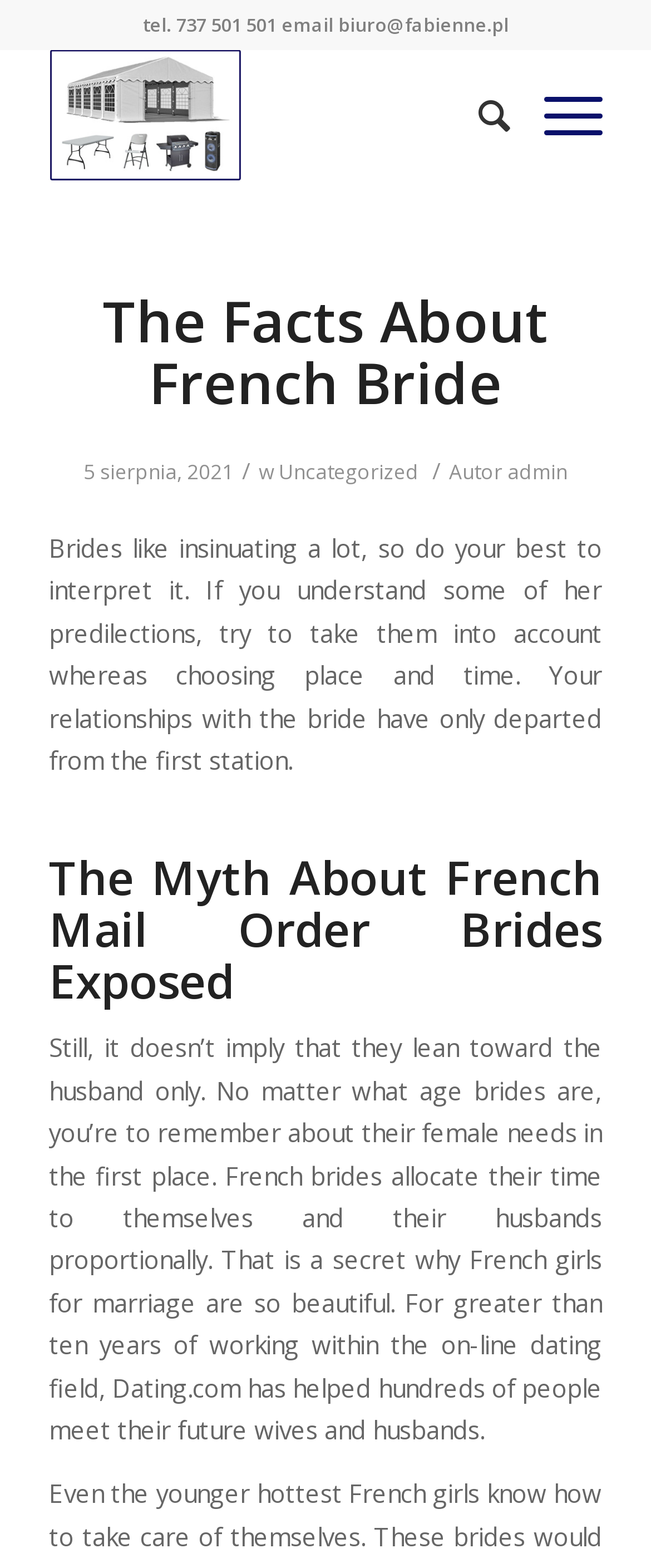What is the category of the article?
Please provide a comprehensive answer based on the details in the screenshot.

I found the category by looking at the header section of the webpage, where I saw a link element with the text 'Uncategorized'.